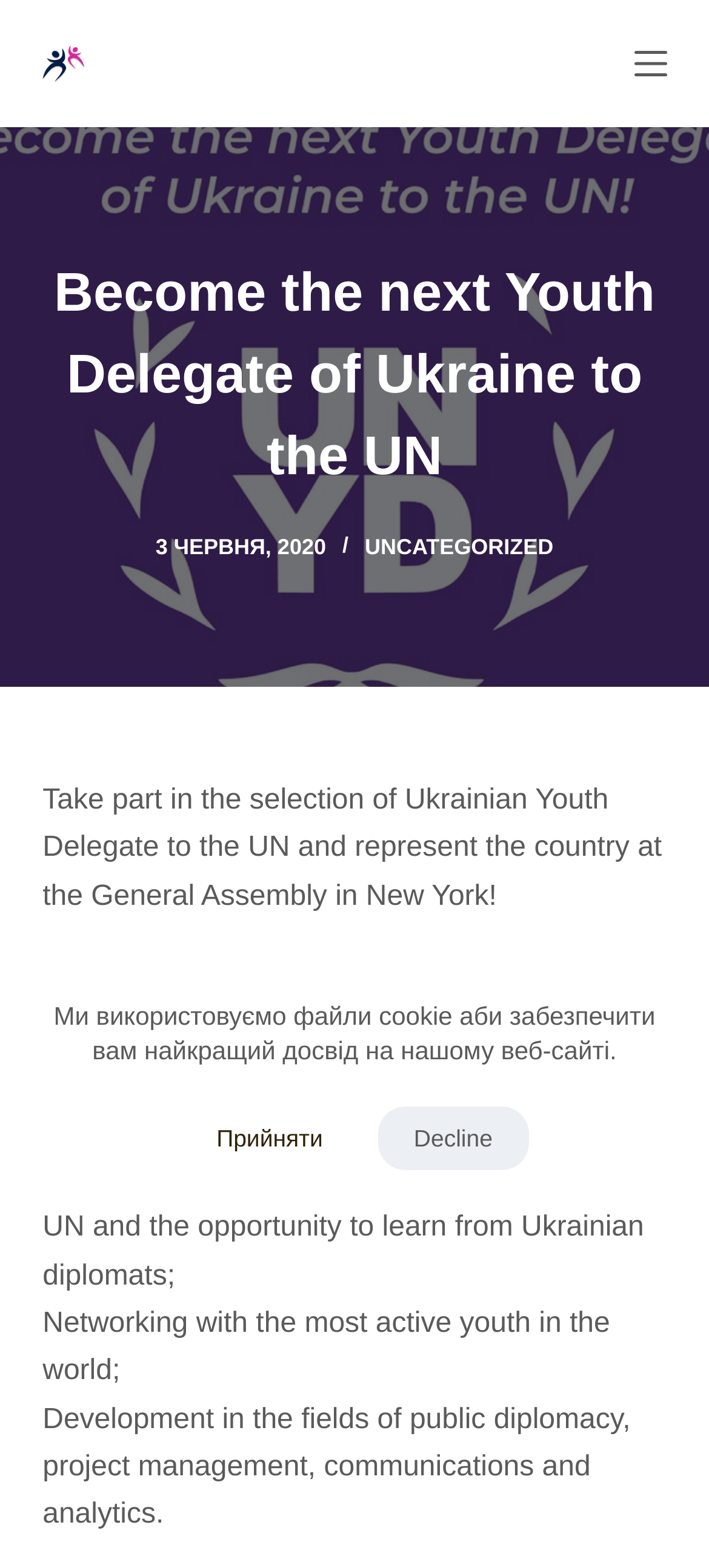Find the bounding box coordinates for the UI element that matches this description: "Chairs".

None